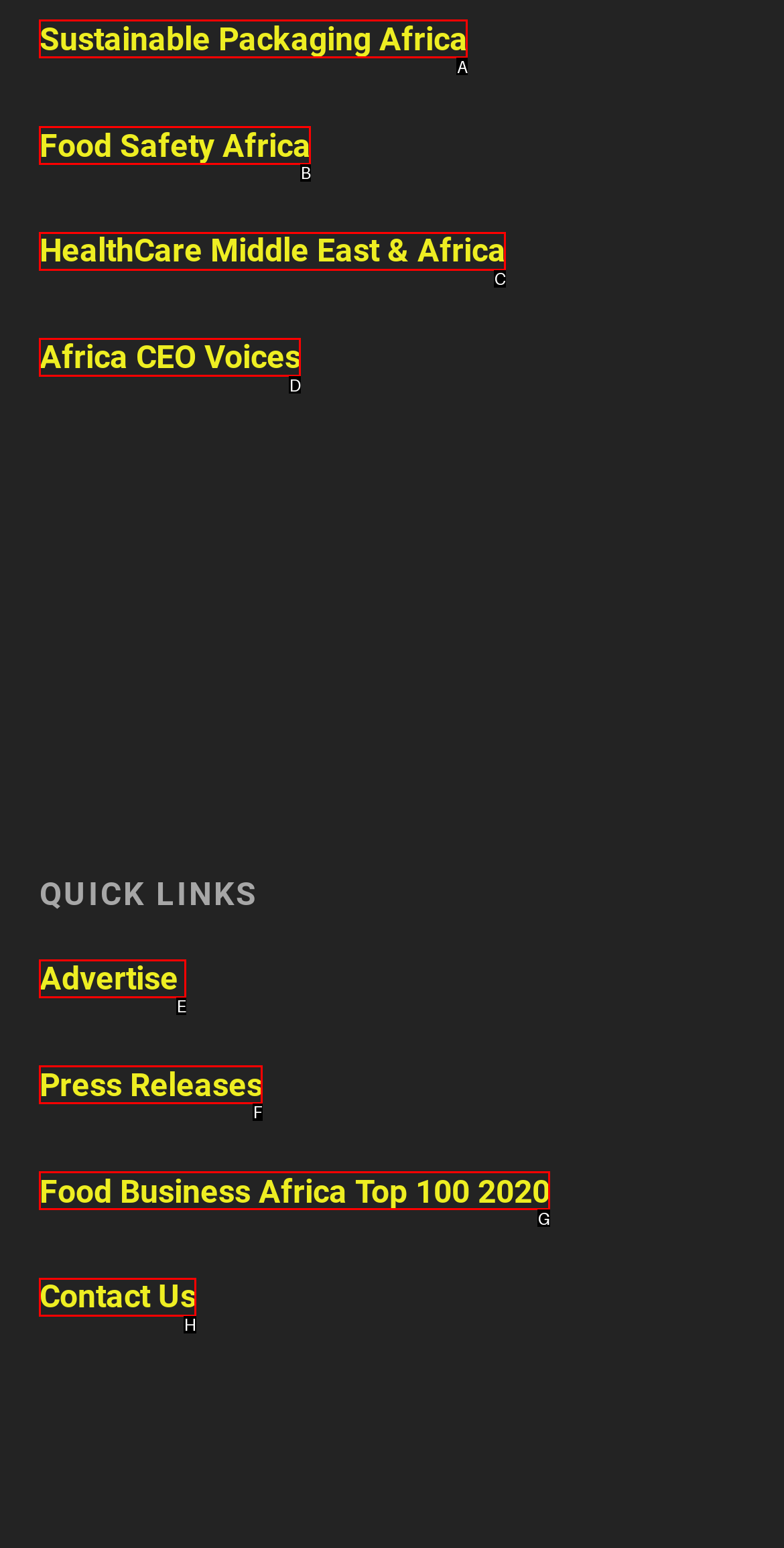Choose the letter of the UI element that aligns with the following description: Contact Us
State your answer as the letter from the listed options.

H